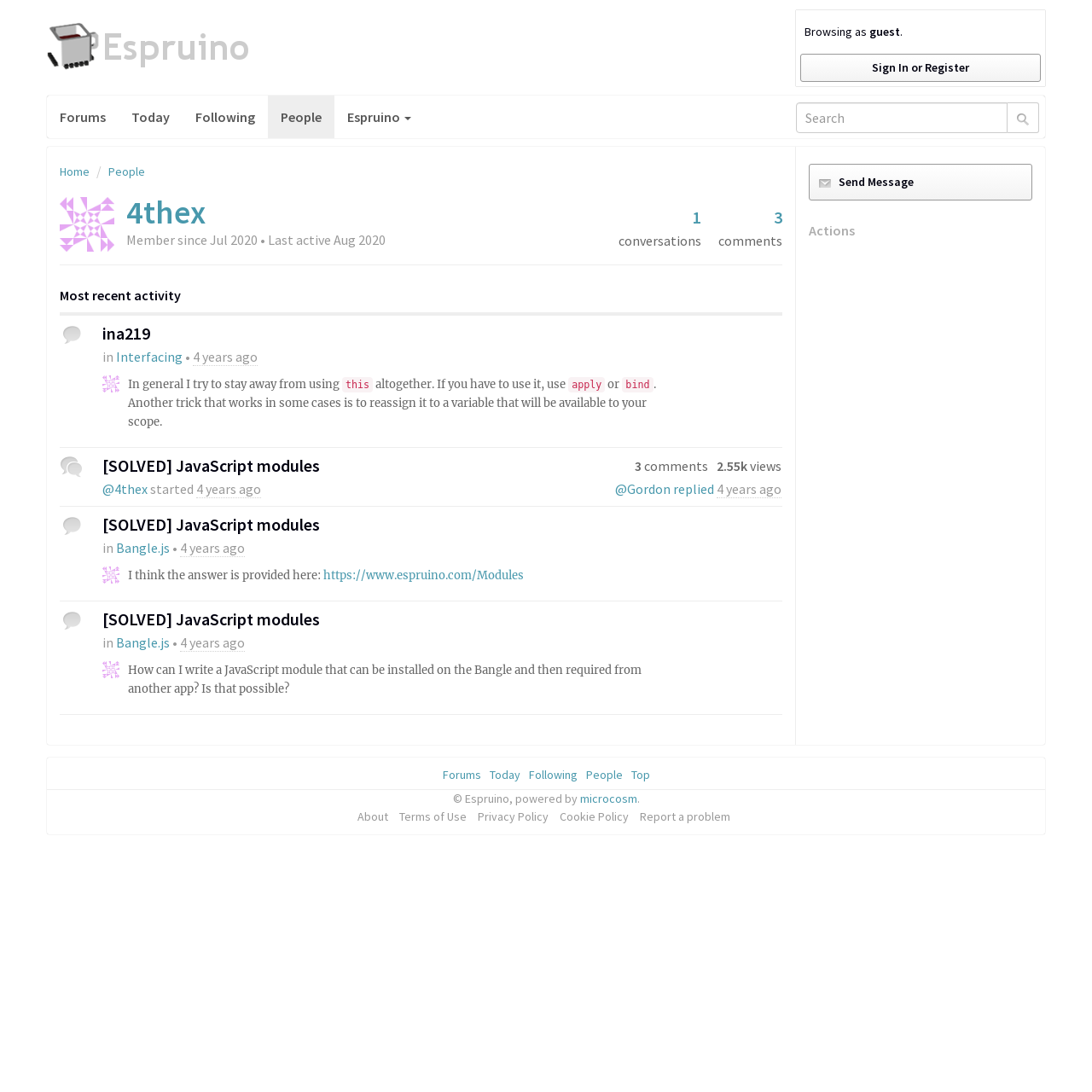Use the details in the image to answer the question thoroughly: 
What is the title of the first conversation?

The title of the first conversation can be found in the 'Most recent activity' section. The first conversation has a heading that says '[SOLVED] JavaScript modules'.